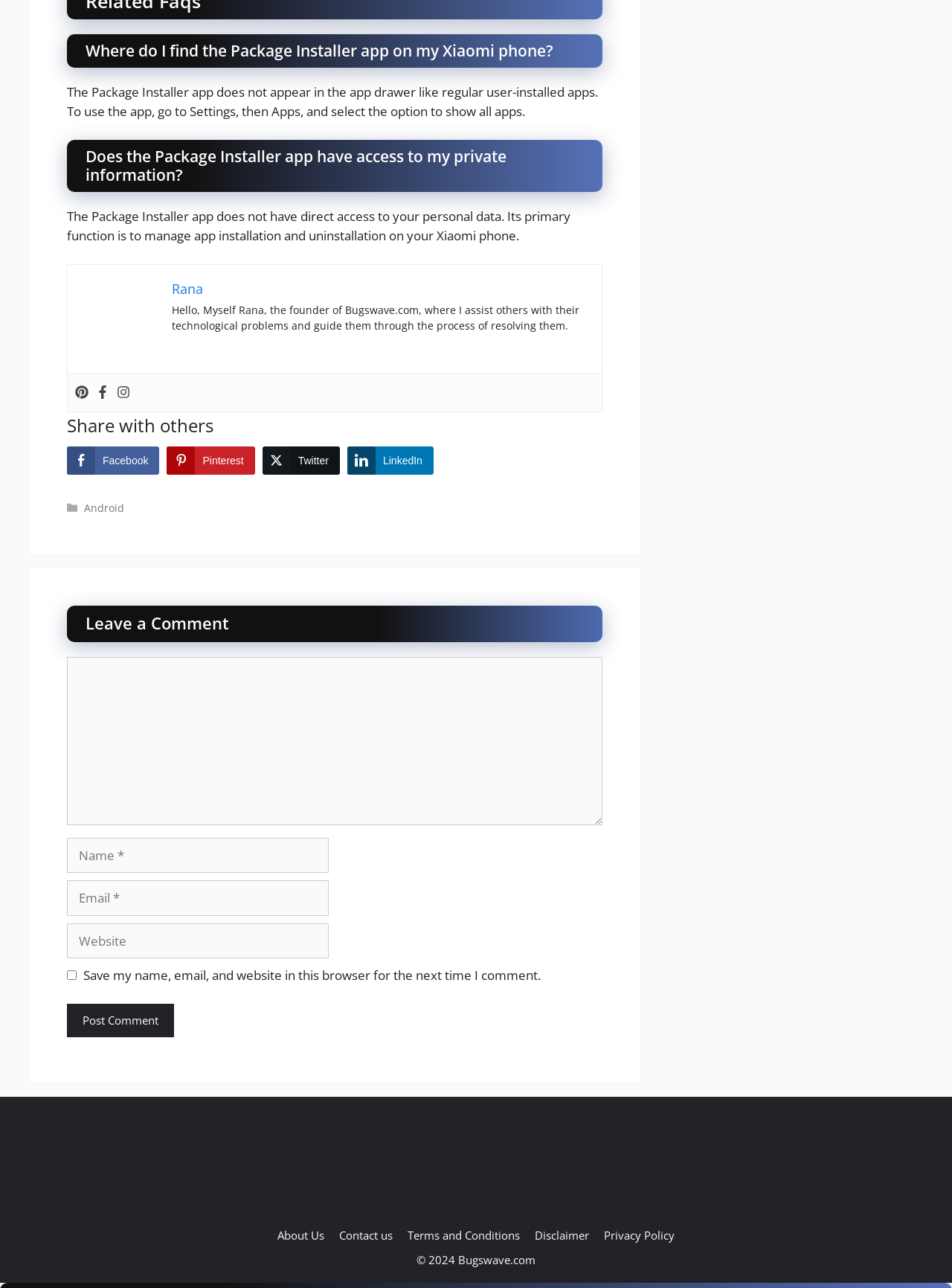Please answer the following query using a single word or phrase: 
What is the topic of the webpage?

Package Installer app